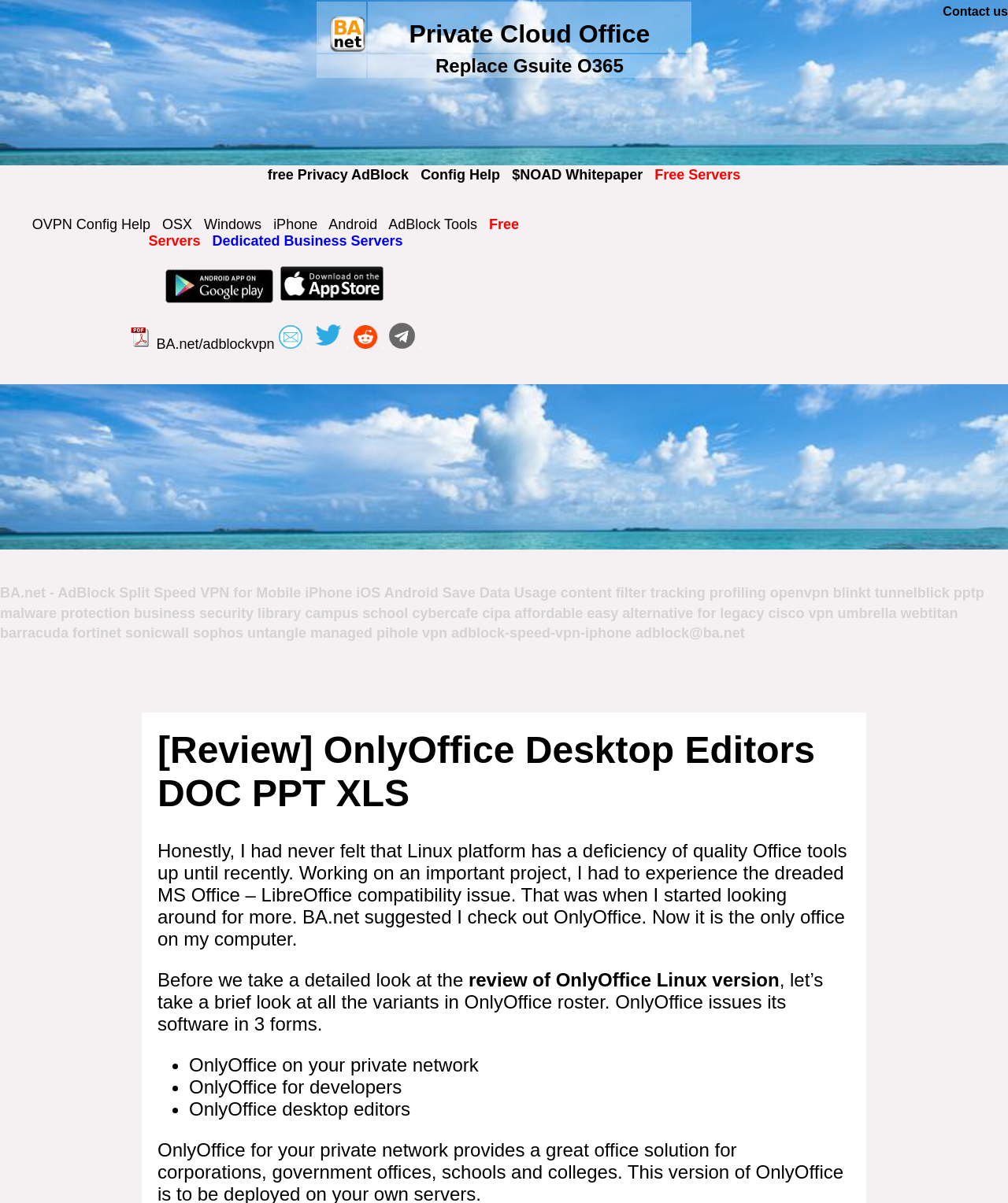Using the webpage screenshot, locate the HTML element that fits the following description and provide its bounding box: "OSX".

[0.161, 0.18, 0.191, 0.193]